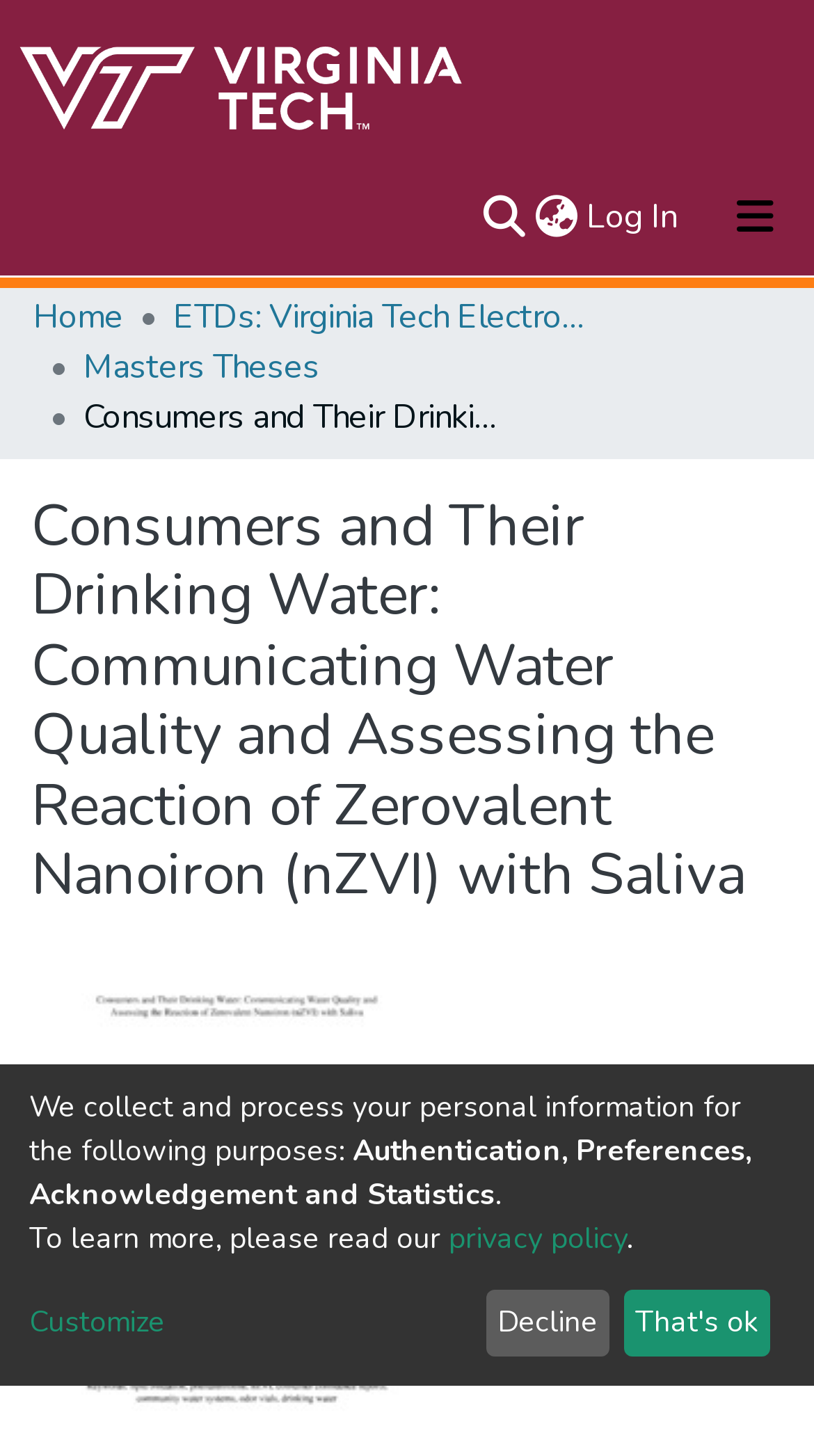Please examine the image and answer the question with a detailed explanation:
What is the purpose of the 'Toggle navigation' button?

The 'Toggle navigation' button is located at the top right corner of the webpage, and it controls the collapsing navigation menu. When clicked, it will likely expand or collapse the navigation menu, allowing users to access more or less content depending on their needs.